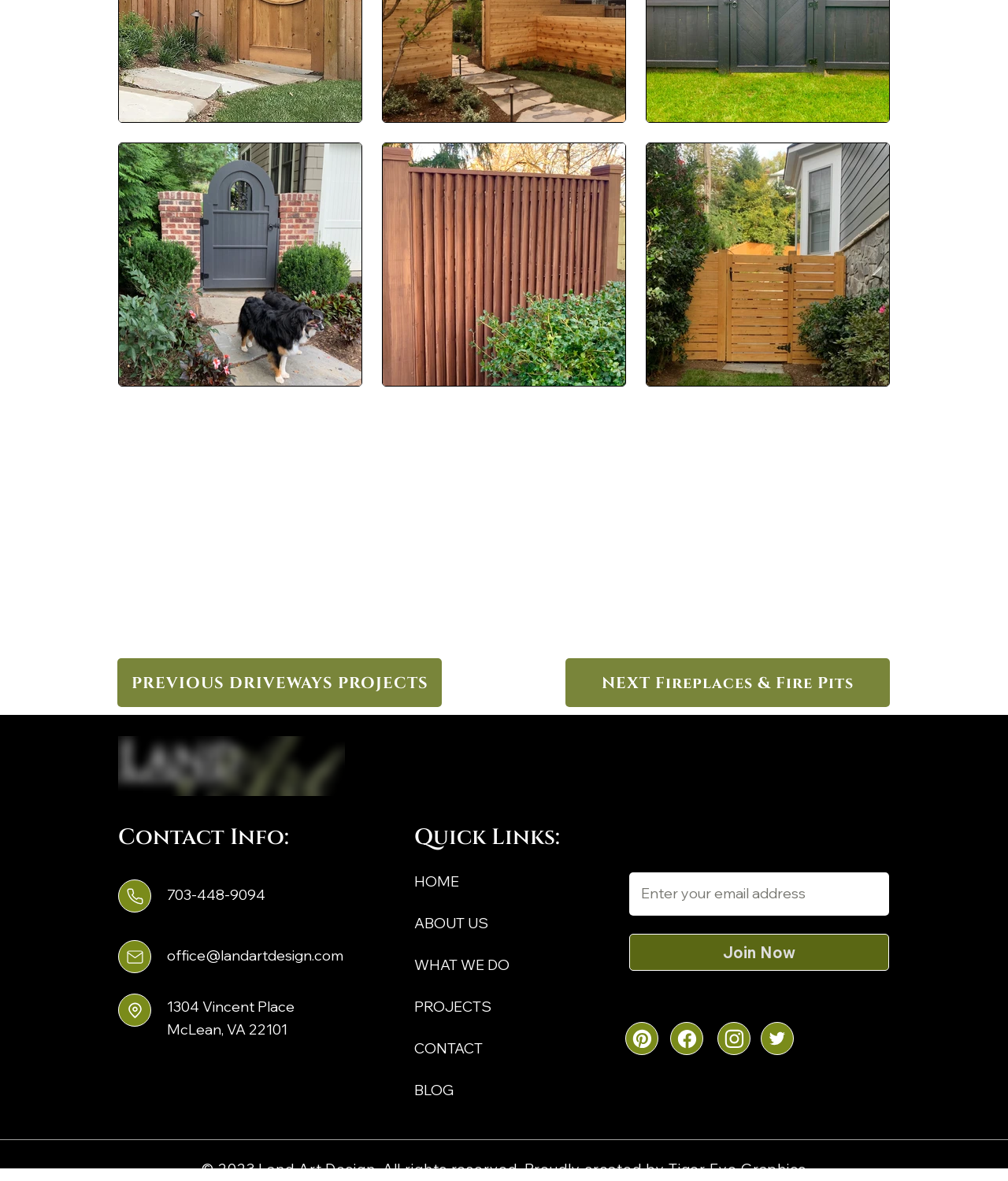Please respond to the question with a concise word or phrase:
What is the company's address?

1304 Vincent Place, McLean, VA 22101